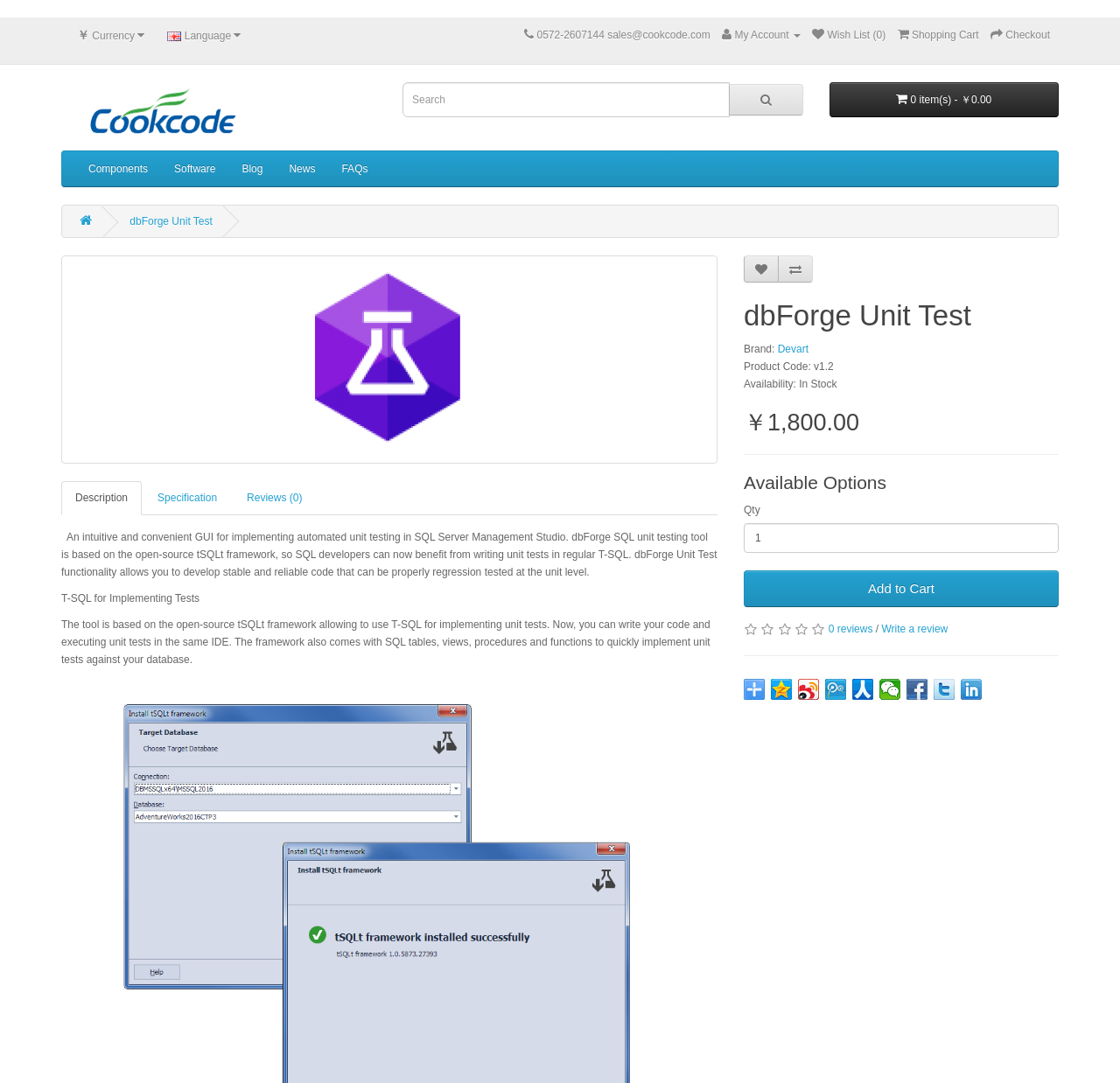Analyze the image and provide a detailed answer to the question: What is the purpose of the textbox with the label 'Search'?

The purpose of the textbox with the label 'Search' can be inferred from its location and label, which suggests that it is used to search for products on the website.